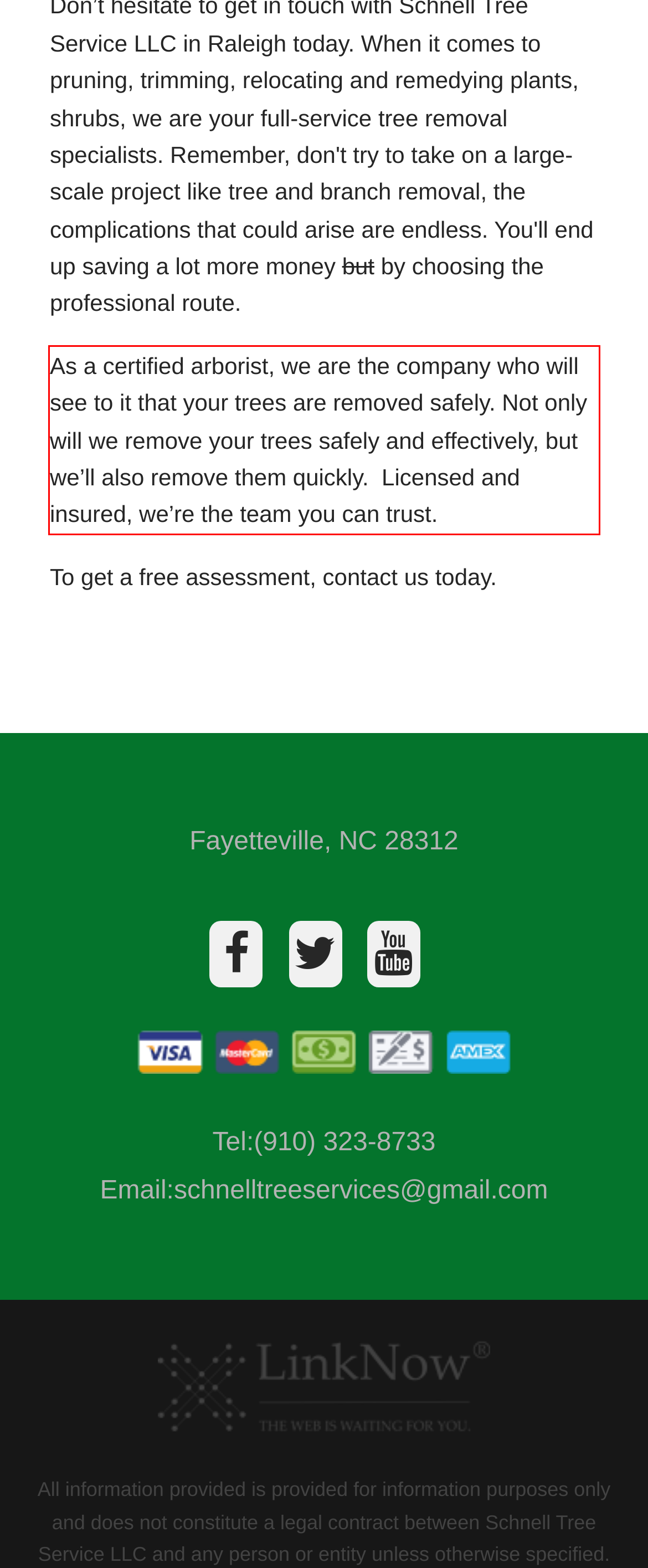Please analyze the provided webpage screenshot and perform OCR to extract the text content from the red rectangle bounding box.

As a certified arborist, we are the company who will see to it that your trees are removed safely. Not only will we remove your trees safely and effectively, but we’ll also remove them quickly. Licensed and insured, we’re the team you can trust.